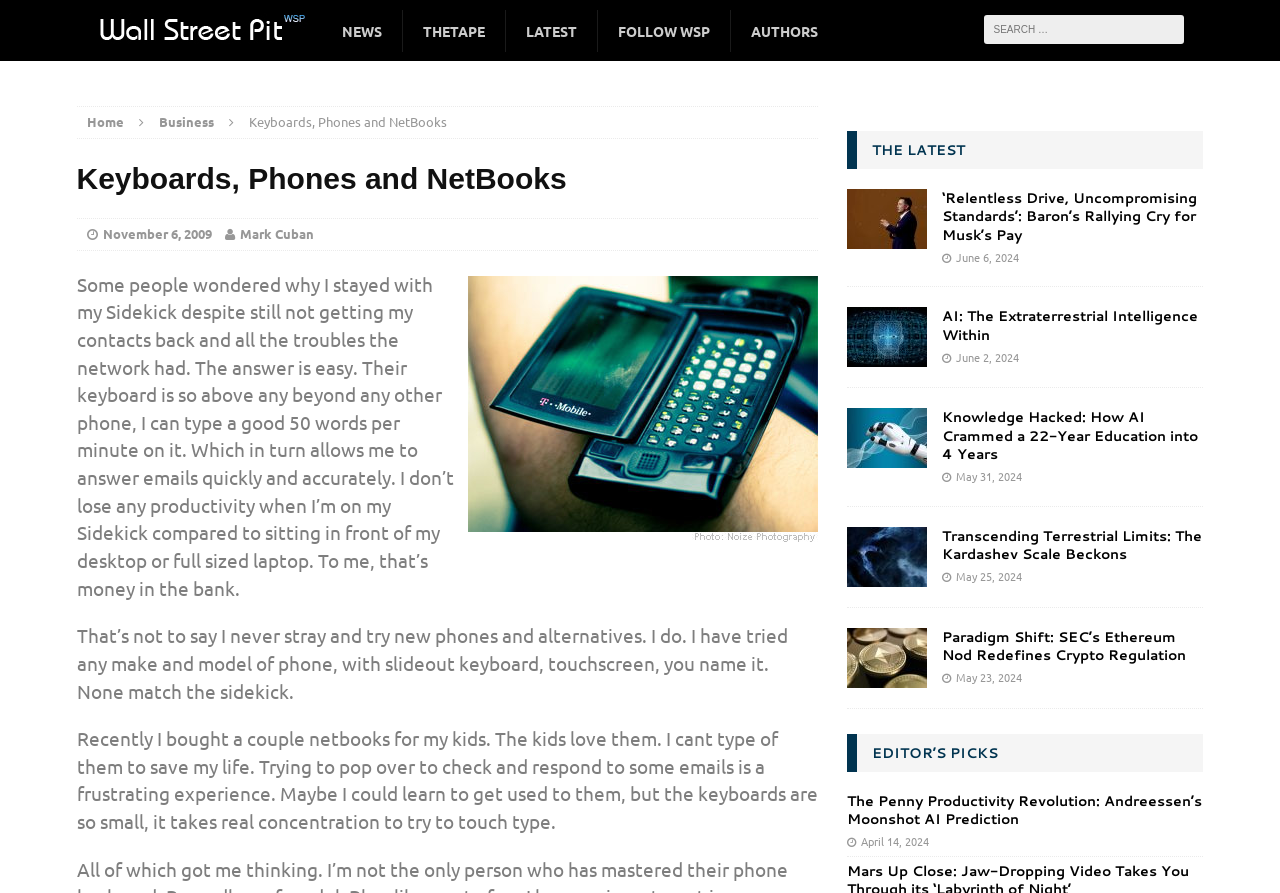What is the category of the article 'THE LATEST'?
Using the details from the image, give an elaborate explanation to answer the question.

The category of the article 'THE LATEST' can be inferred from its location on the webpage, which is below the navigation links 'NEWS', 'THETAPE', 'LATEST', etc.